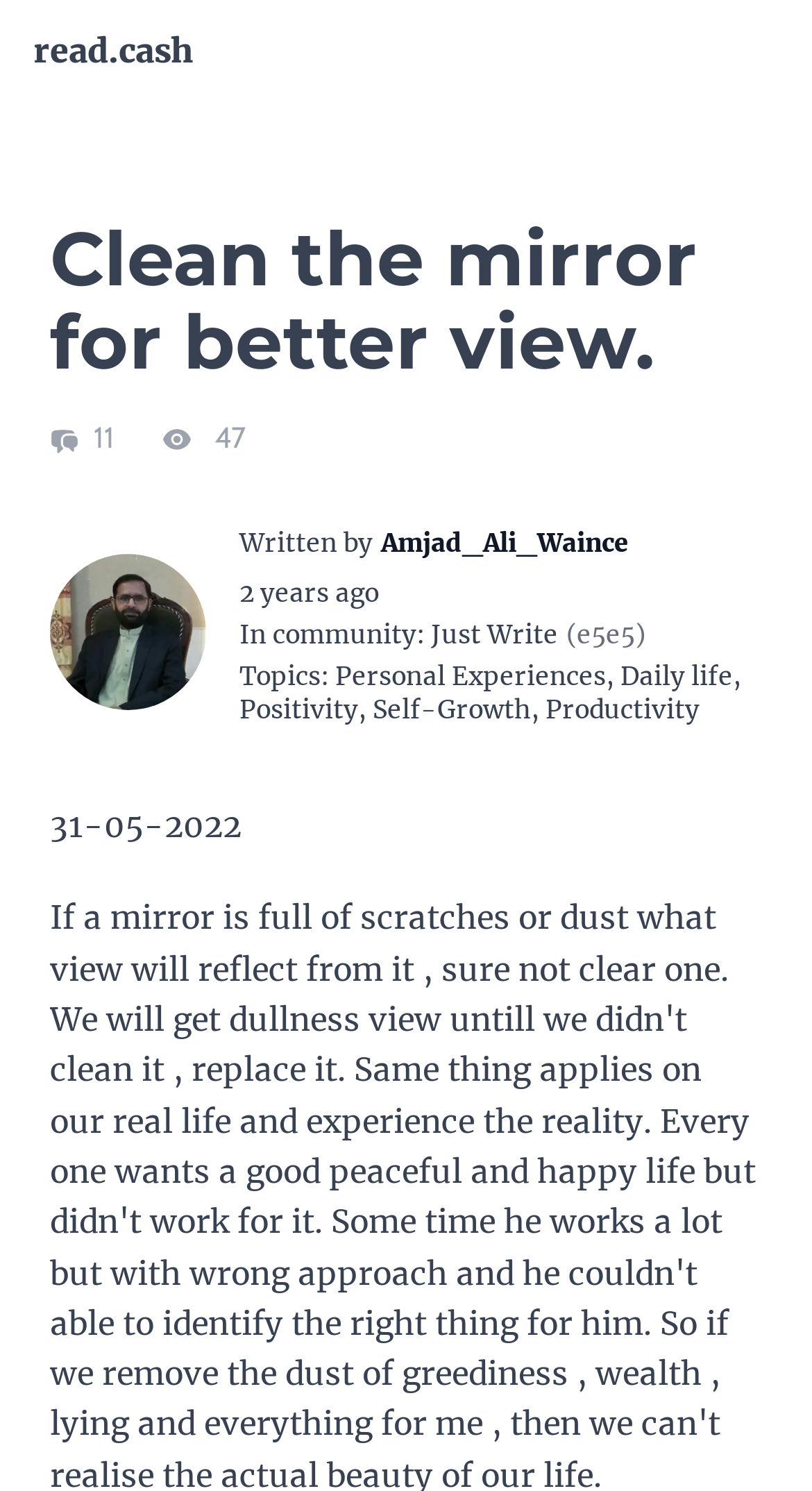Find the bounding box coordinates of the area to click in order to follow the instruction: "Learn about the company".

None